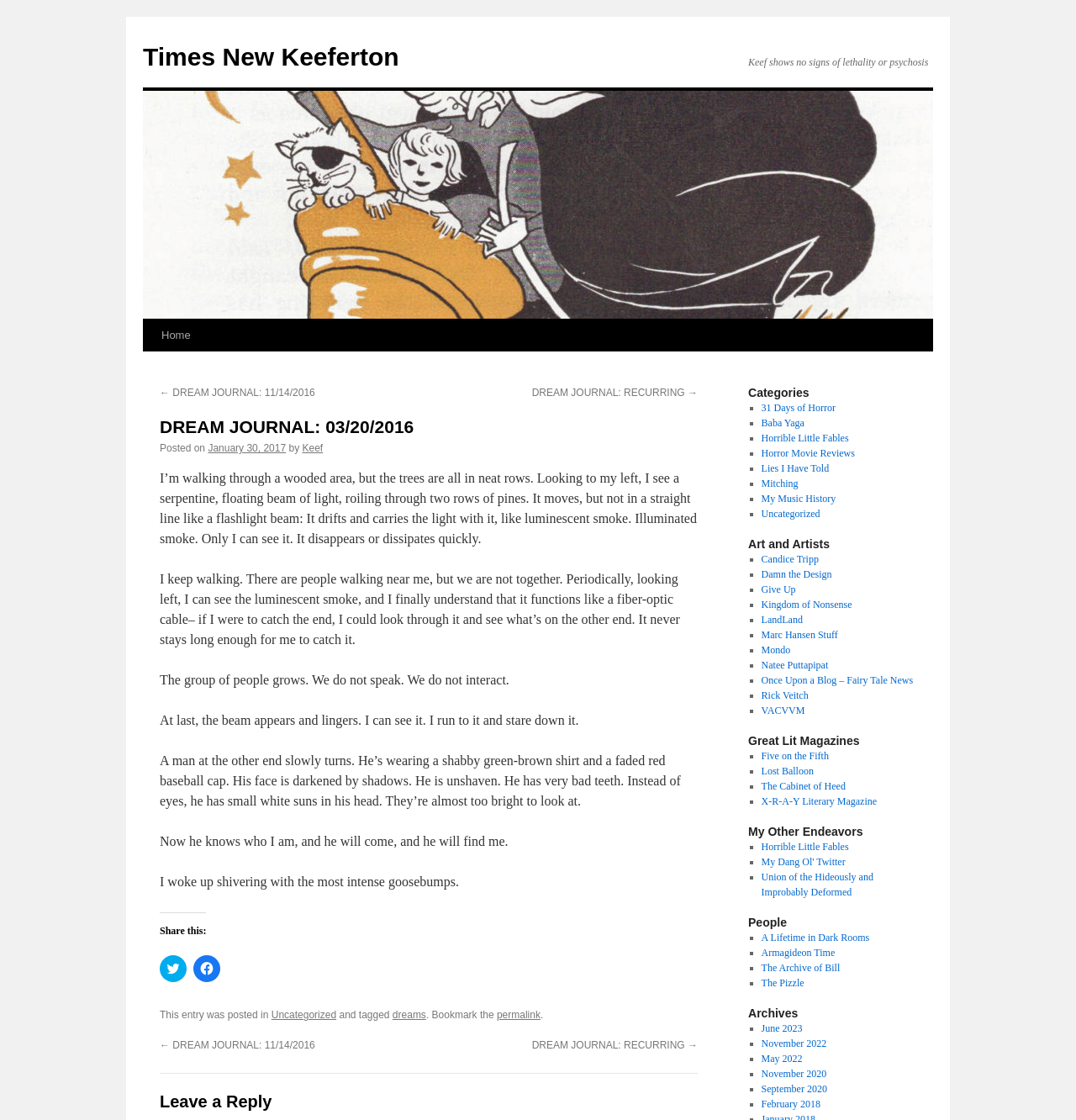Identify the bounding box coordinates of the area you need to click to perform the following instruction: "View the 'Uncategorized' category".

[0.252, 0.901, 0.313, 0.912]